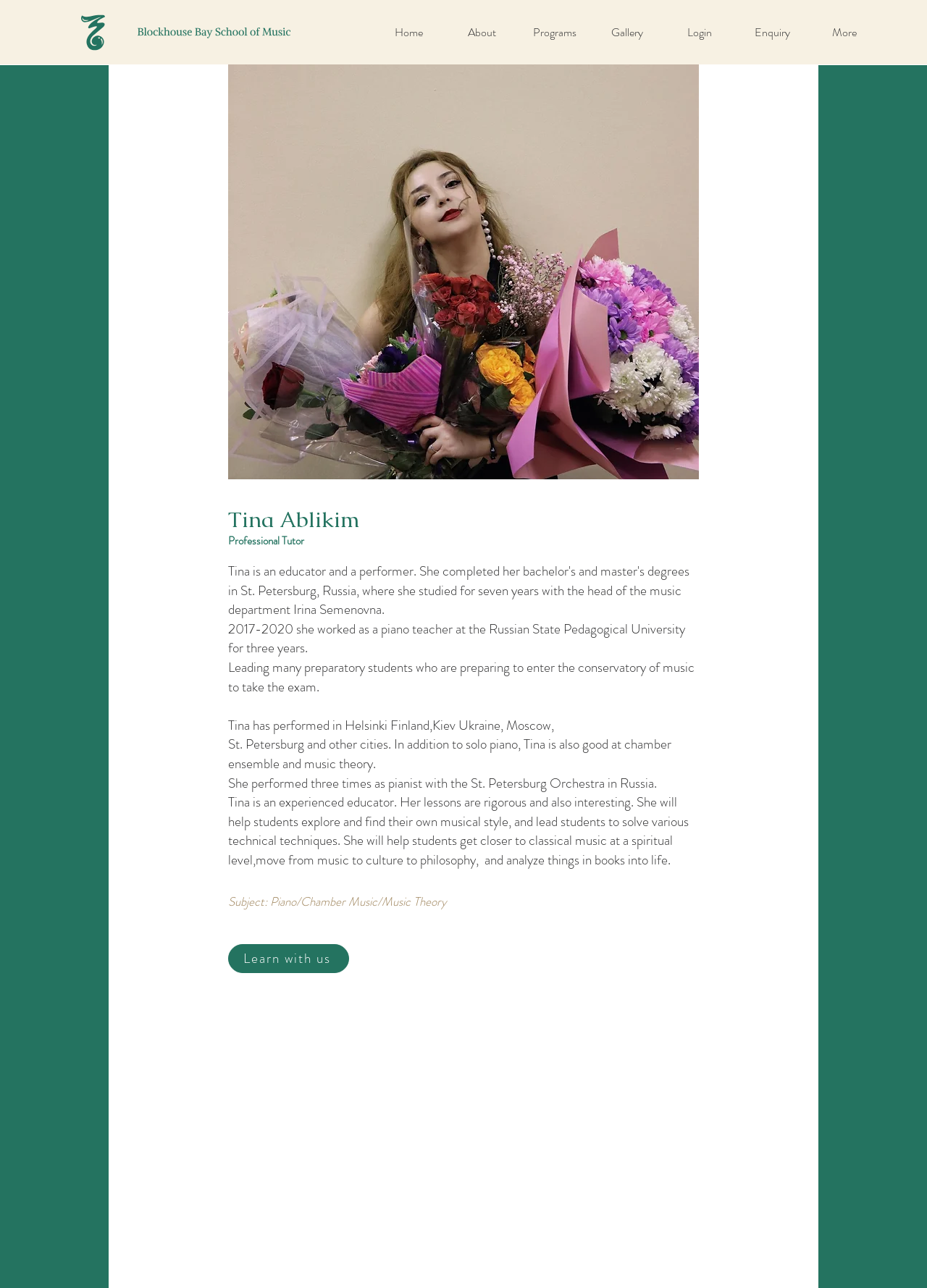Give a one-word or short-phrase answer to the following question: 
What is the name of the person described on this webpage?

Tina Ablikim